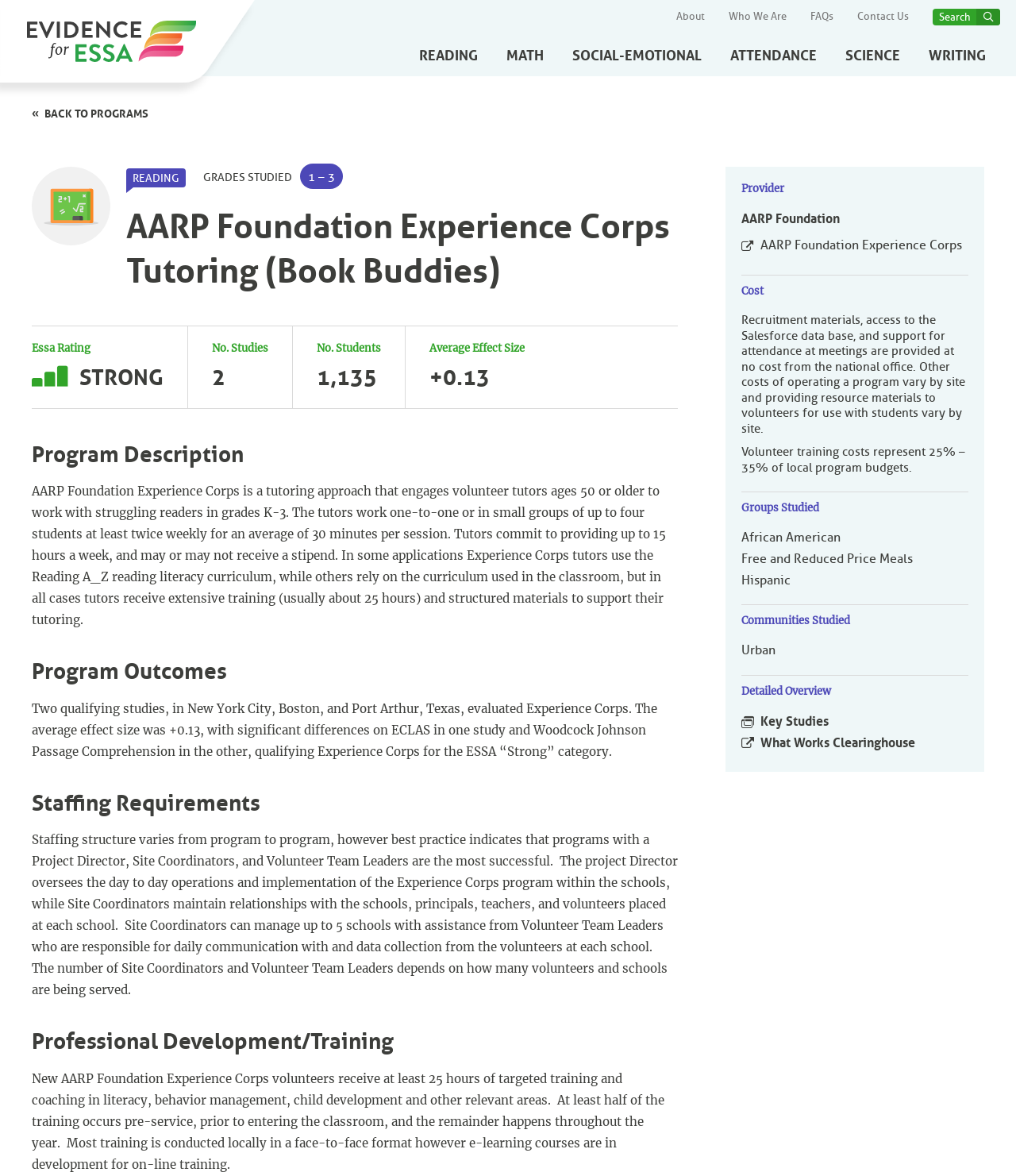Identify the bounding box coordinates for the region of the element that should be clicked to carry out the instruction: "Click on 'Key Studies' link". The bounding box coordinates should be four float numbers between 0 and 1, i.e., [left, top, right, bottom].

[0.73, 0.606, 0.816, 0.62]